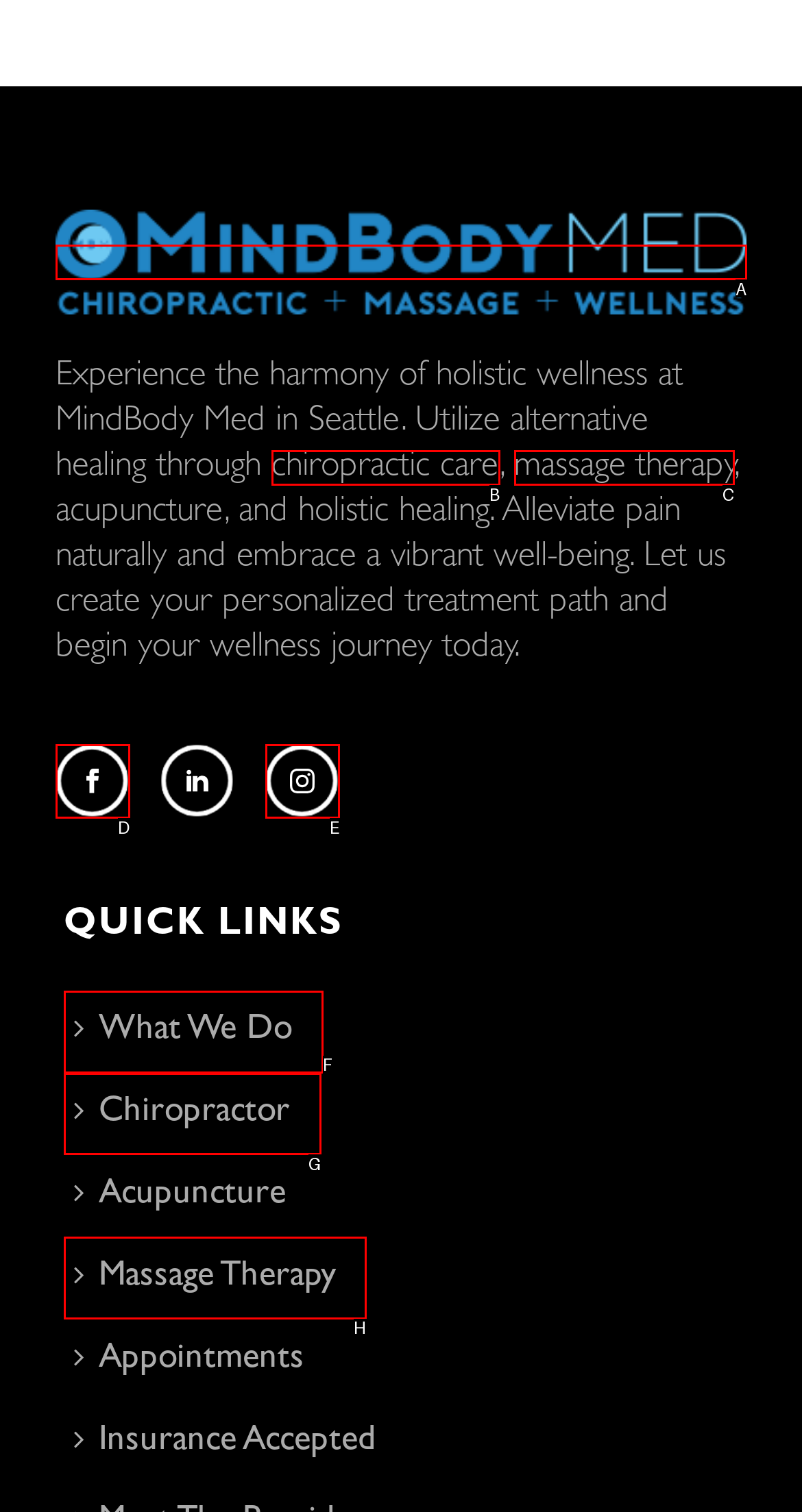Choose the HTML element that matches the description: What We Do
Reply with the letter of the correct option from the given choices.

F